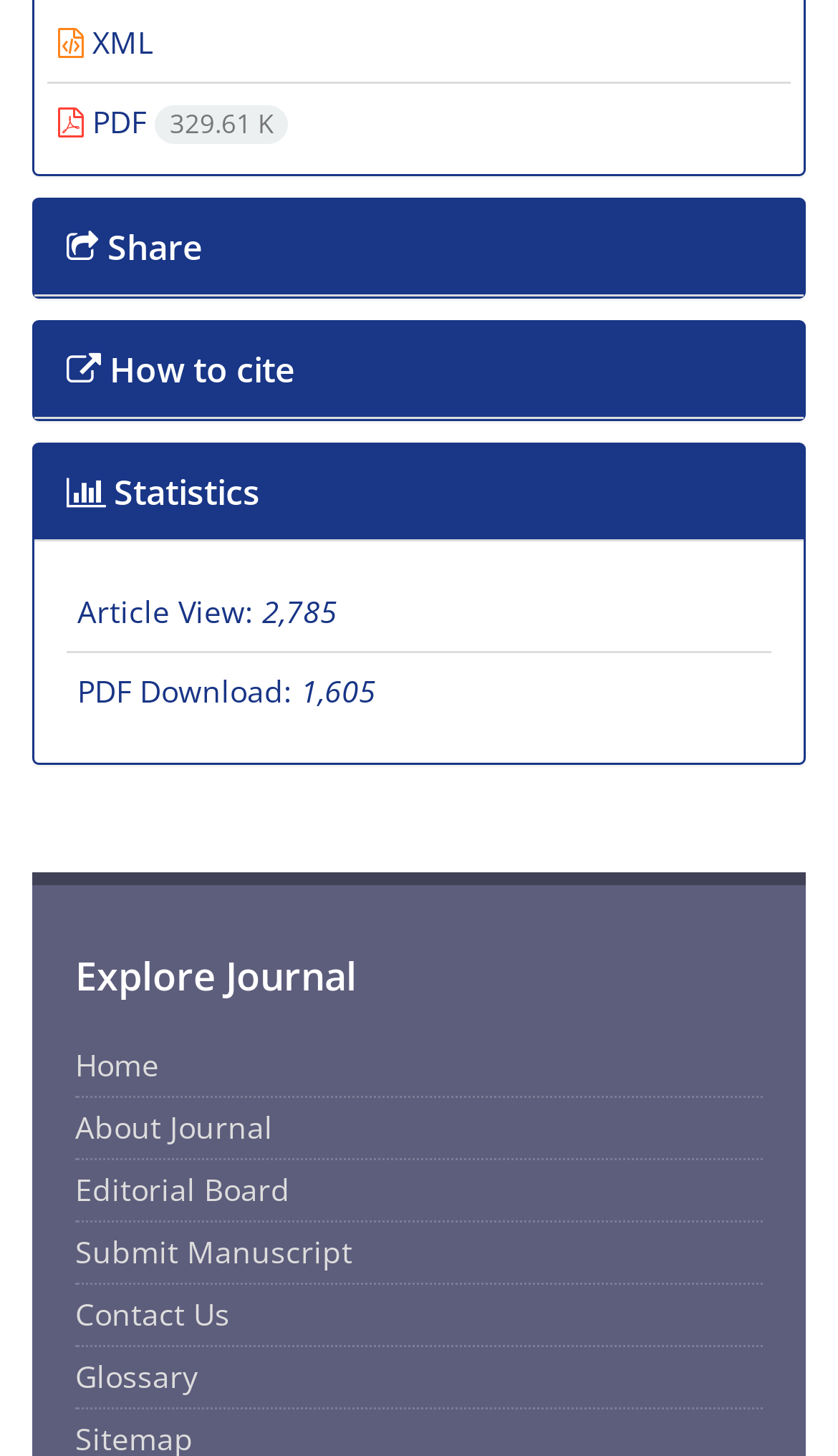What is the icon name of the 'How to cite' link?
Using the image, provide a detailed and thorough answer to the question.

I found the answer by looking at the 'How to cite' link, which has an icon with the name ''.